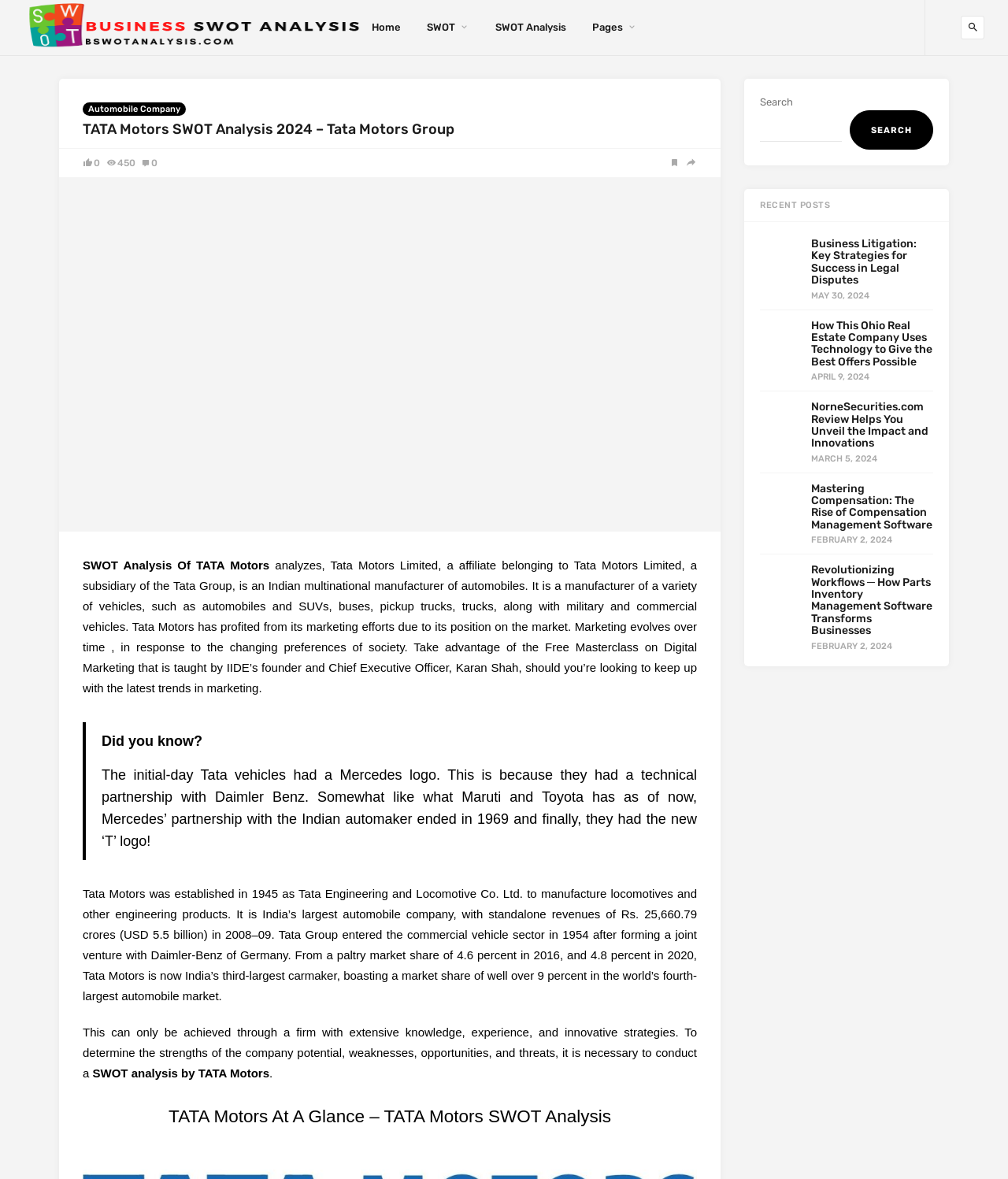What is the purpose of the 'Recent Posts' section?
Refer to the image and give a detailed response to the question.

The 'Recent Posts' section is located at the bottom right corner of the webpage, and it displays a list of recent articles or blog posts, along with their titles, dates, and links. This section appears to be a way for the website to showcase its recent content and provide users with easy access to it.